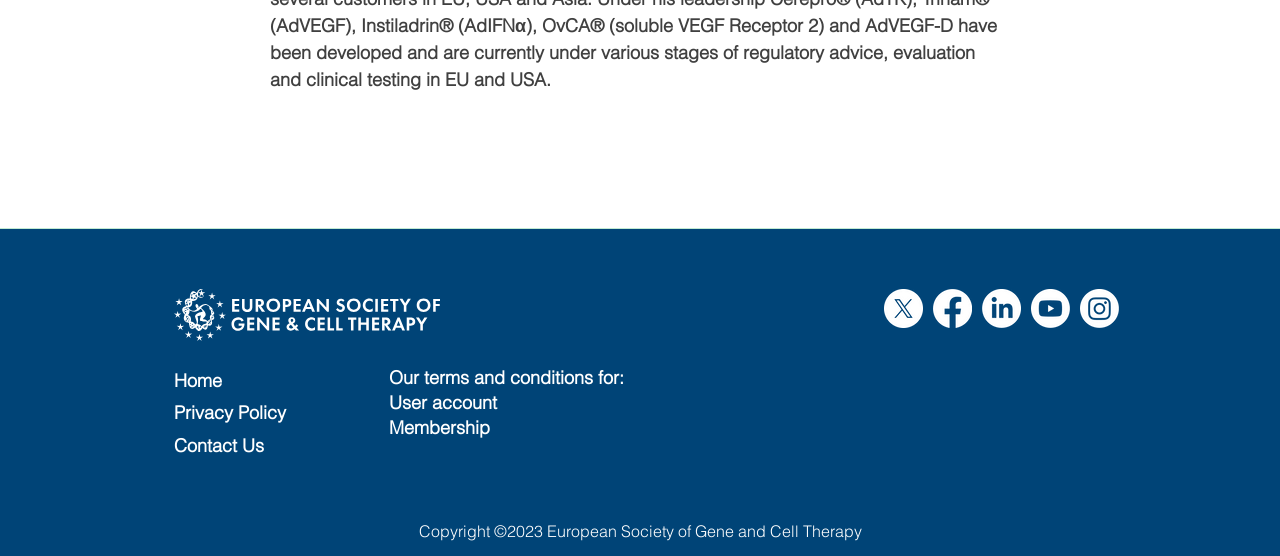What is the copyright year?
From the image, respond using a single word or phrase.

2023